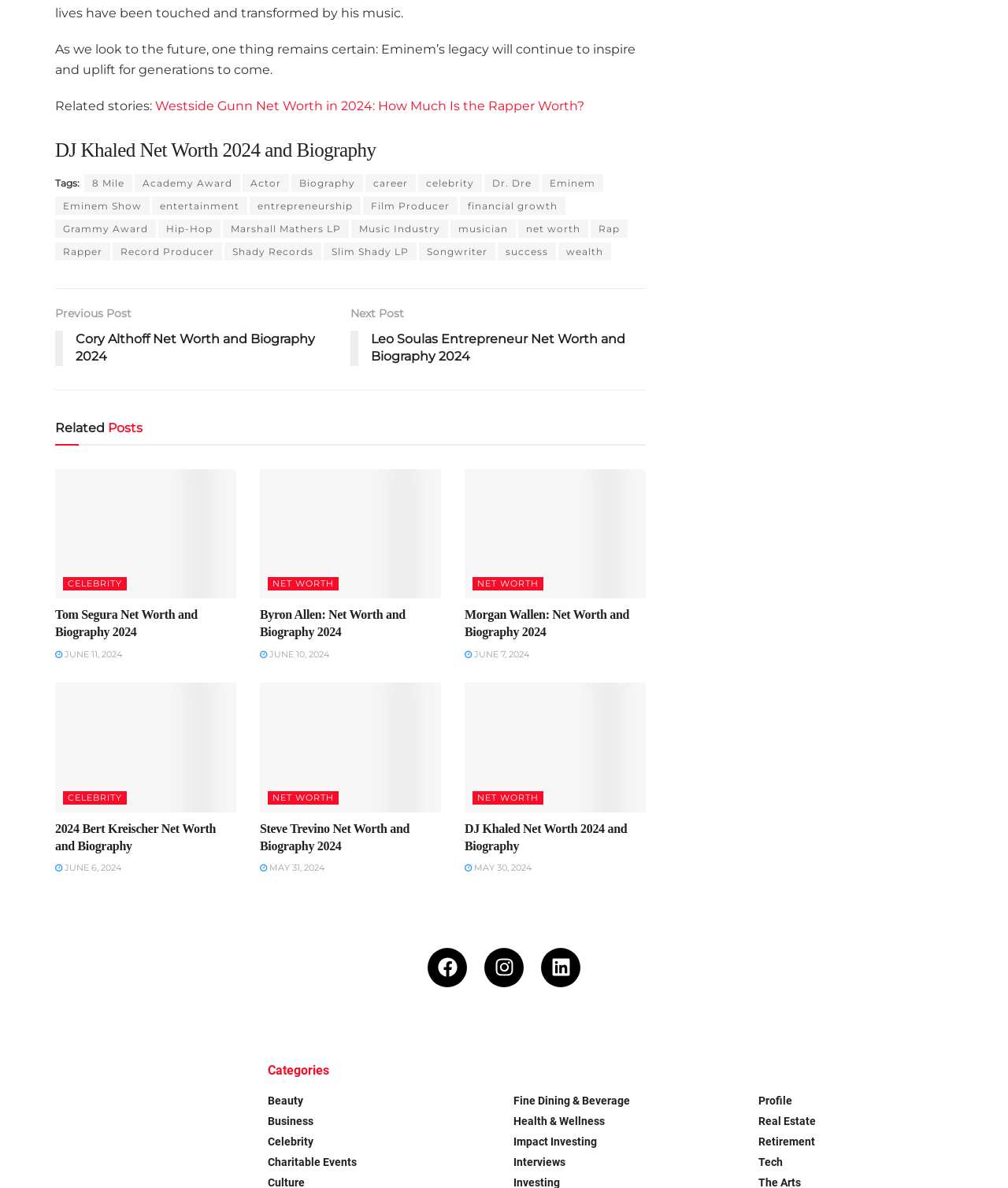Kindly provide the bounding box coordinates of the section you need to click on to fulfill the given instruction: "View the related story about Westside Gunn's net worth".

[0.154, 0.083, 0.58, 0.095]